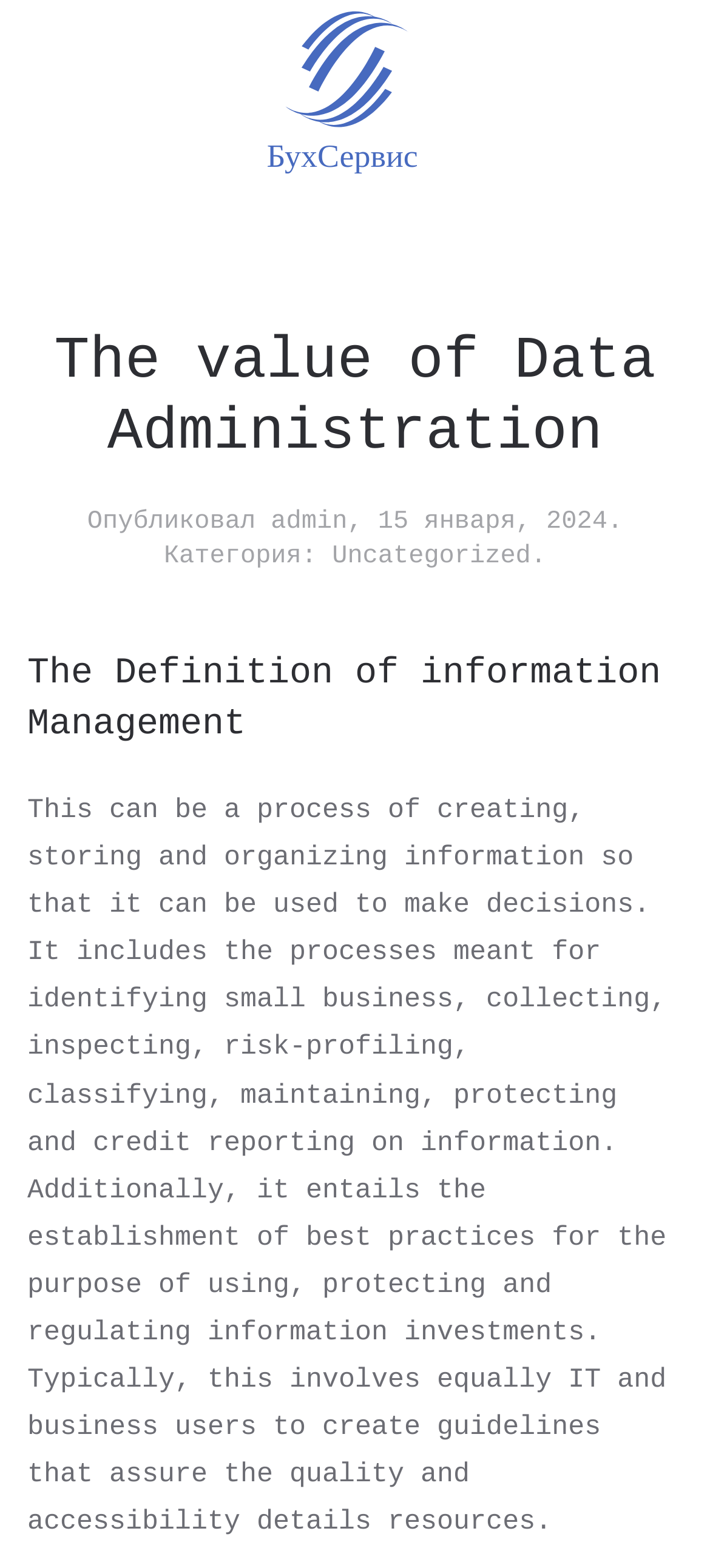Please provide a one-word or phrase answer to the question: 
Who published this post?

admin